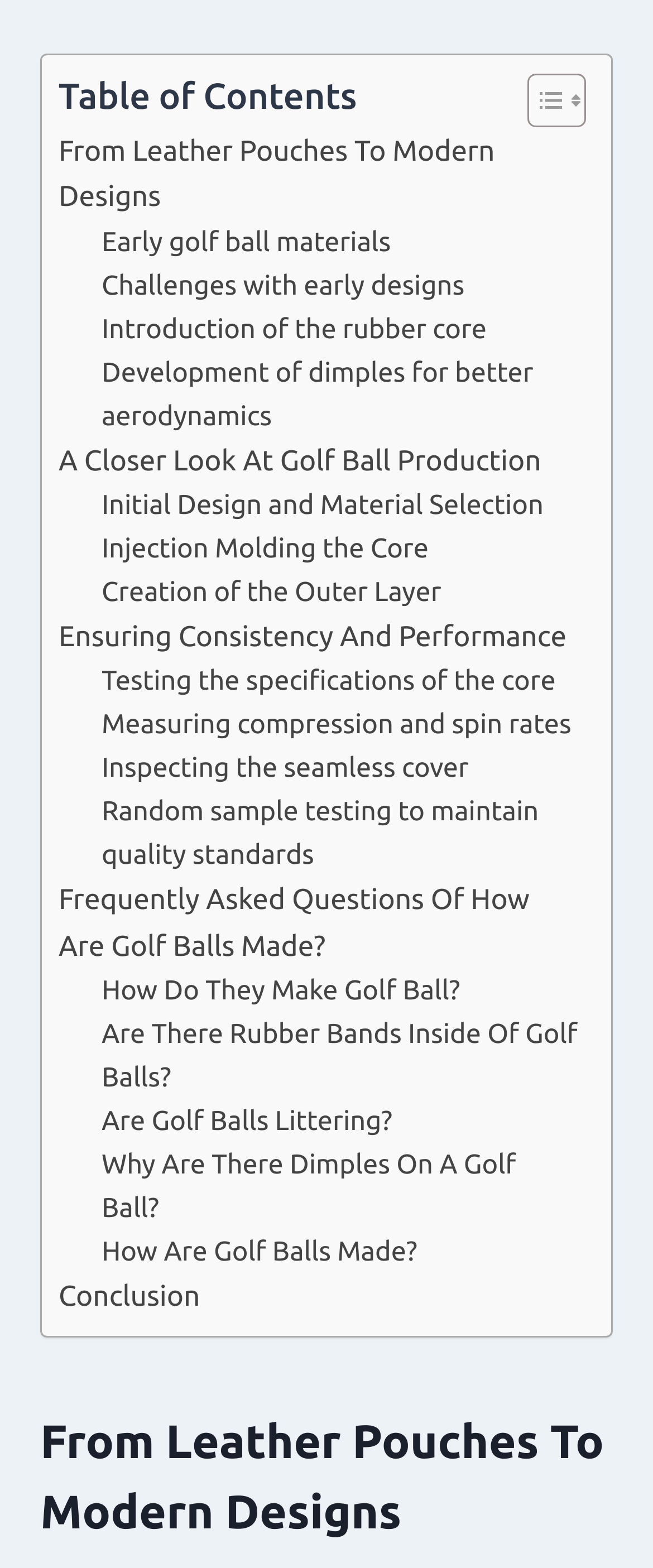What is the last link in the table of contents?
From the screenshot, supply a one-word or short-phrase answer.

Conclusion